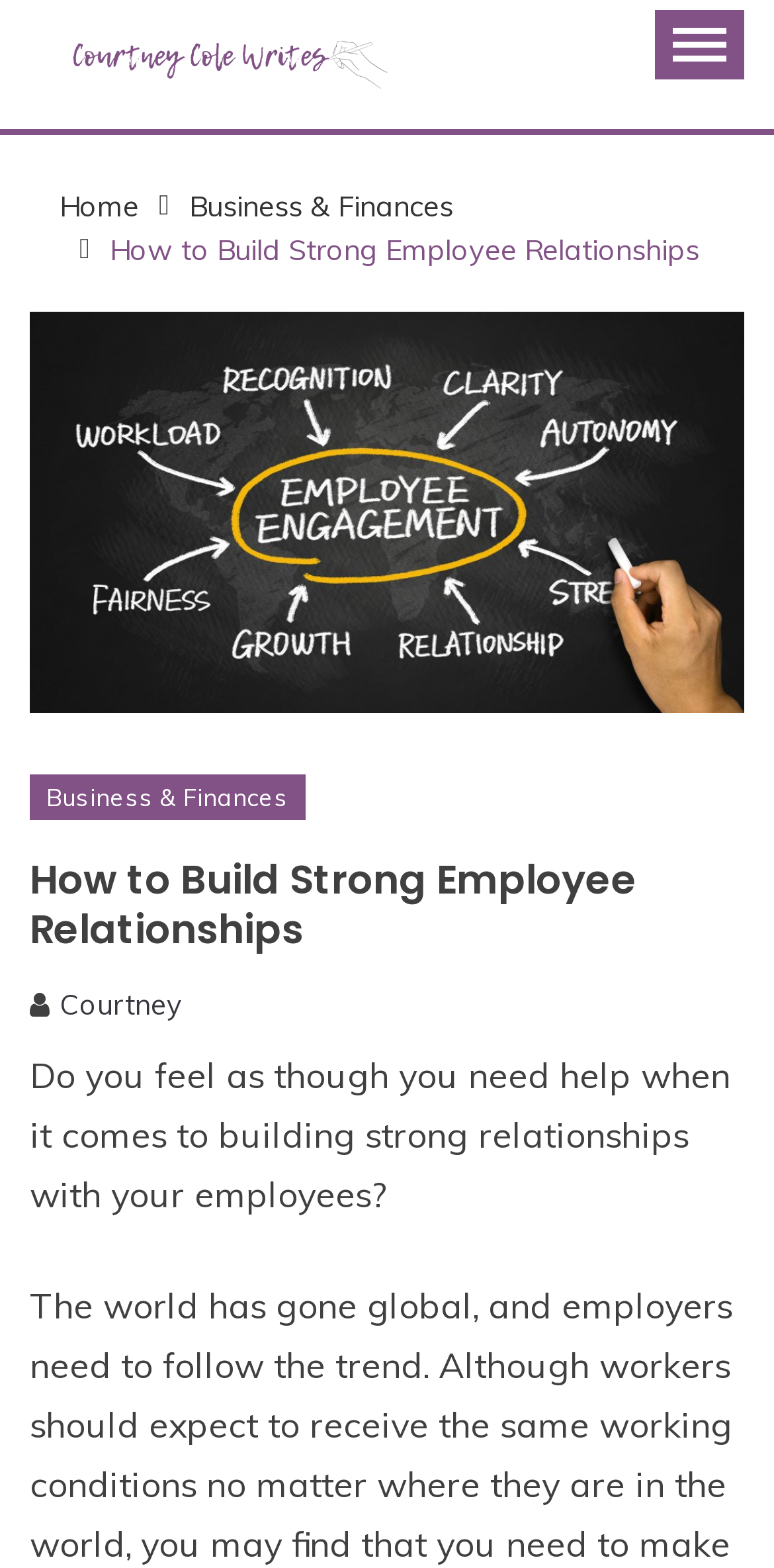Predict the bounding box of the UI element based on the description: "Home". The coordinates should be four float numbers between 0 and 1, formatted as [left, top, right, bottom].

[0.077, 0.121, 0.179, 0.143]